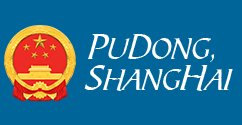Respond to the question below with a single word or phrase: What is Pudong known for?

Modern skyline and economic vitality